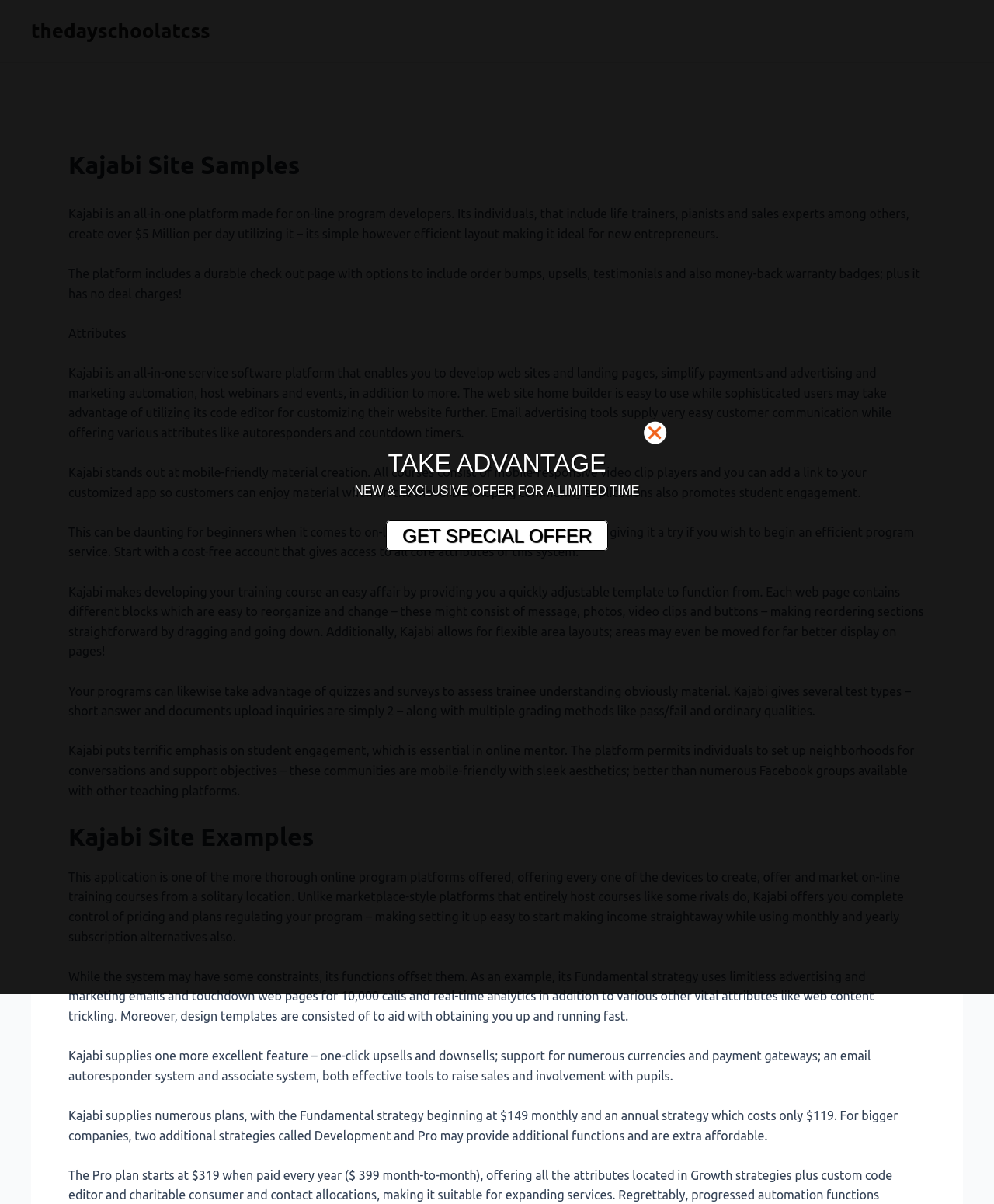Using a single word or phrase, answer the following question: 
What is the purpose of Kajabi's quizzes and surveys?

Assess student understanding